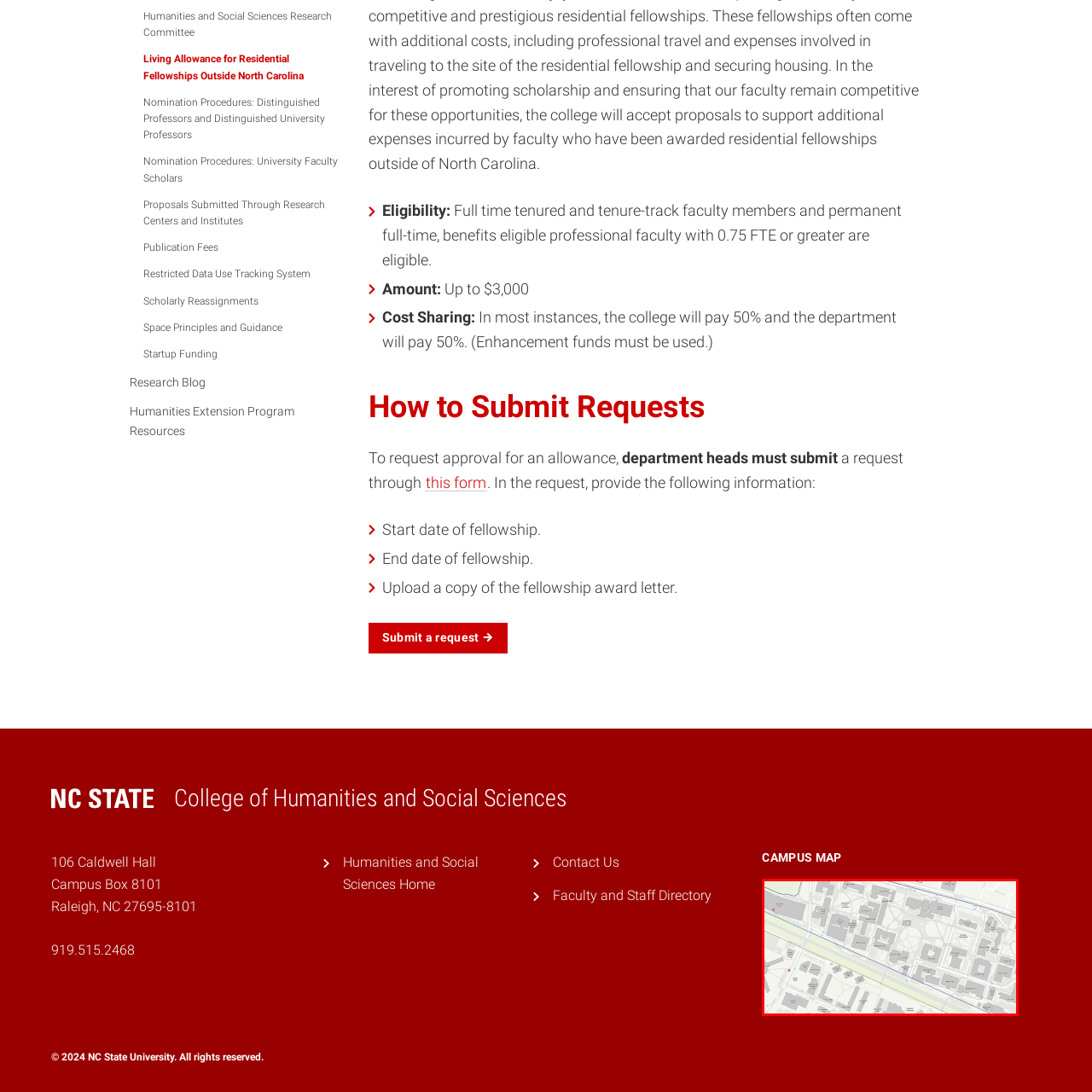What is the map associated with?
Focus on the red bounded area in the image and respond to the question with a concise word or phrase.

Link titled 'nc state university map'